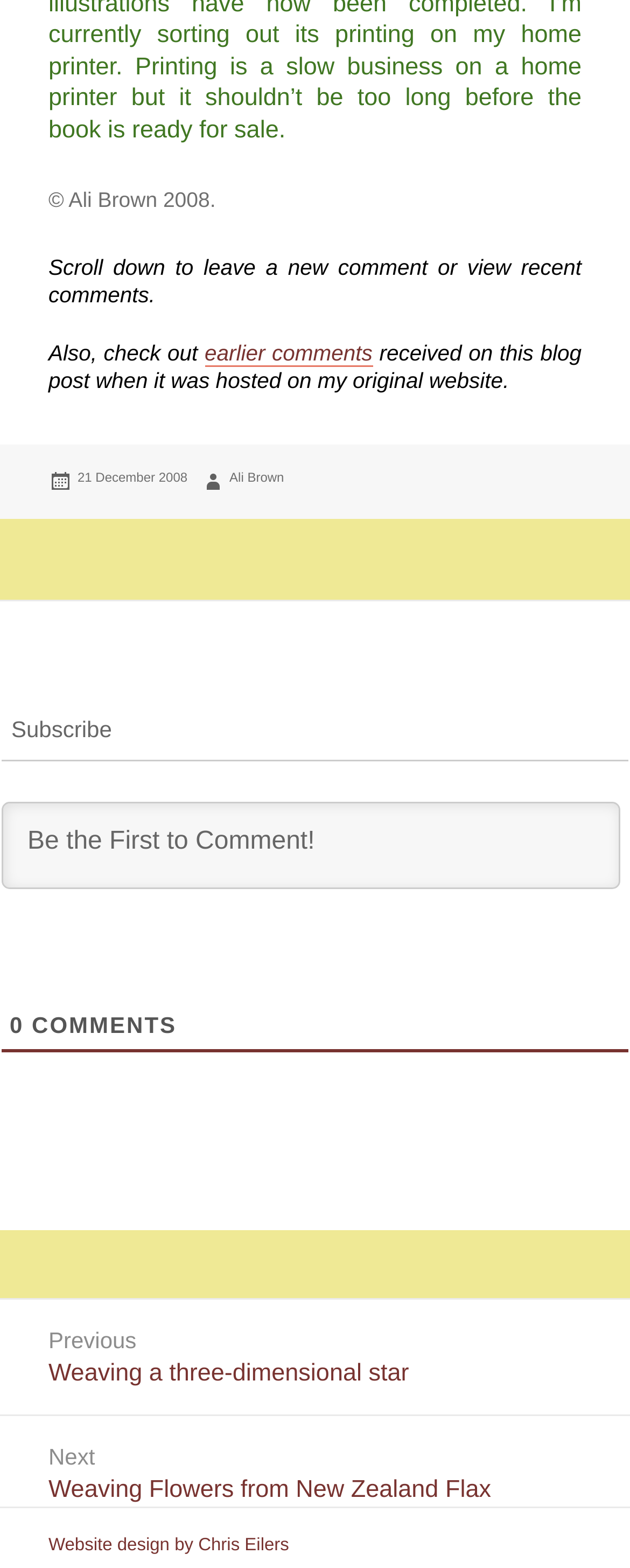Bounding box coordinates are specified in the format (top-left x, top-left y, bottom-right x, bottom-right y). All values are floating point numbers bounded between 0 and 1. Please provide the bounding box coordinate of the region this sentence describes: earlier comments

[0.325, 0.217, 0.591, 0.234]